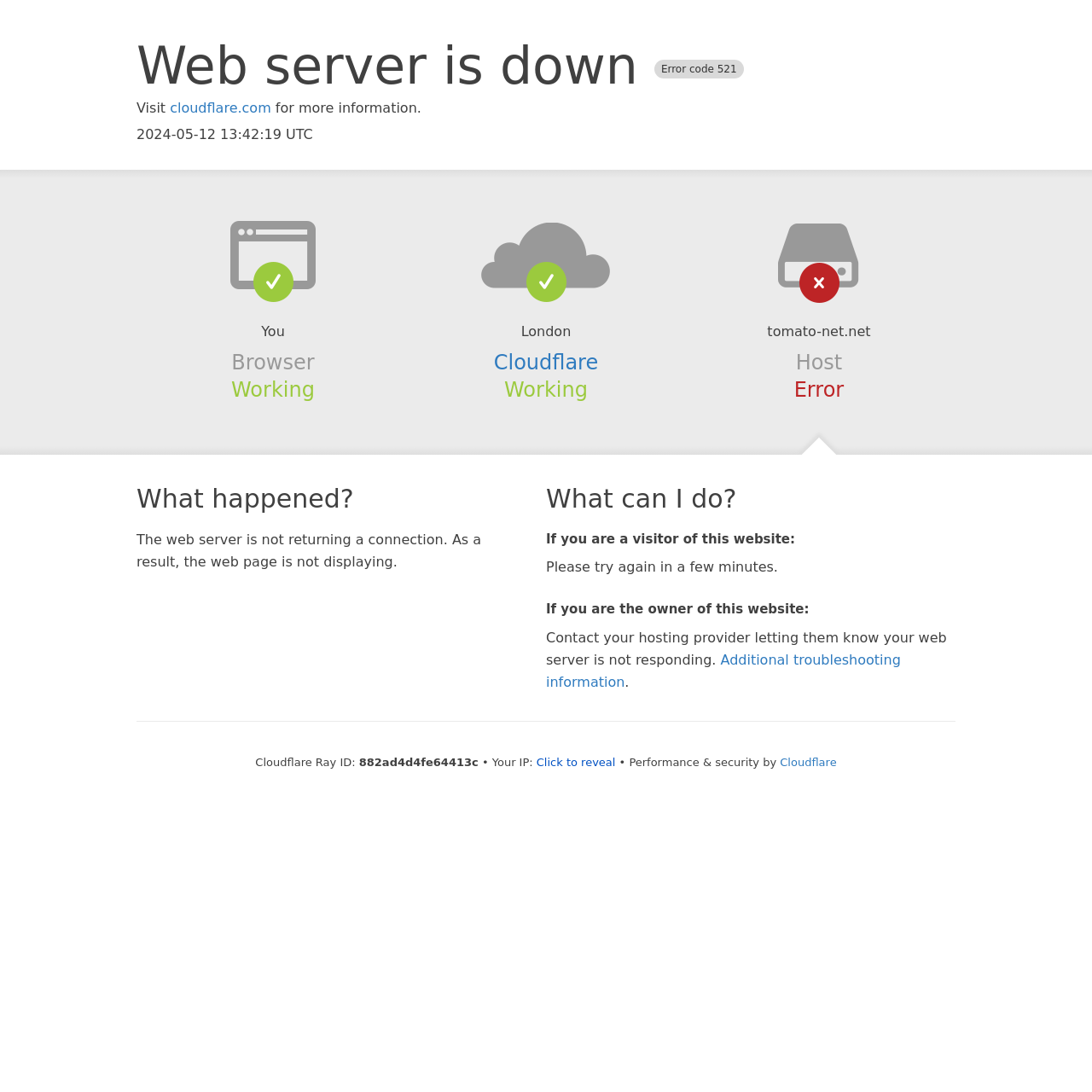Generate a comprehensive description of the contents of the webpage.

The webpage displays an error message indicating that the web server is down, with an error code of 521. At the top of the page, there is a heading that reads "Web server is down Error code 521". Below this heading, there is a link to "cloudflare.com" with a brief description "Visit for more information." The current date and time, "2024-05-12 13:42:19 UTC", is also displayed.

The page is divided into sections, with headings such as "Browser", "Cloudflare", and "Host". Under the "Browser" section, the text "You" is displayed, followed by the status "Working". The "Cloudflare" section has a link to "Cloudflare" and also displays the status "Working". The "Host" section shows the domain "tomato-net.net" and the status "Error".

Further down the page, there are sections explaining what happened and what can be done. The "What happened?" section explains that the web server is not returning a connection, resulting in the webpage not displaying. The "What can I do?" section provides guidance for both visitors and owners of the website. Visitors are advised to try again in a few minutes, while owners are instructed to contact their hosting provider.

At the bottom of the page, there is additional information, including a Cloudflare Ray ID and the user's IP address, which can be revealed by clicking a button. The page also credits "Performance & security by Cloudflare".